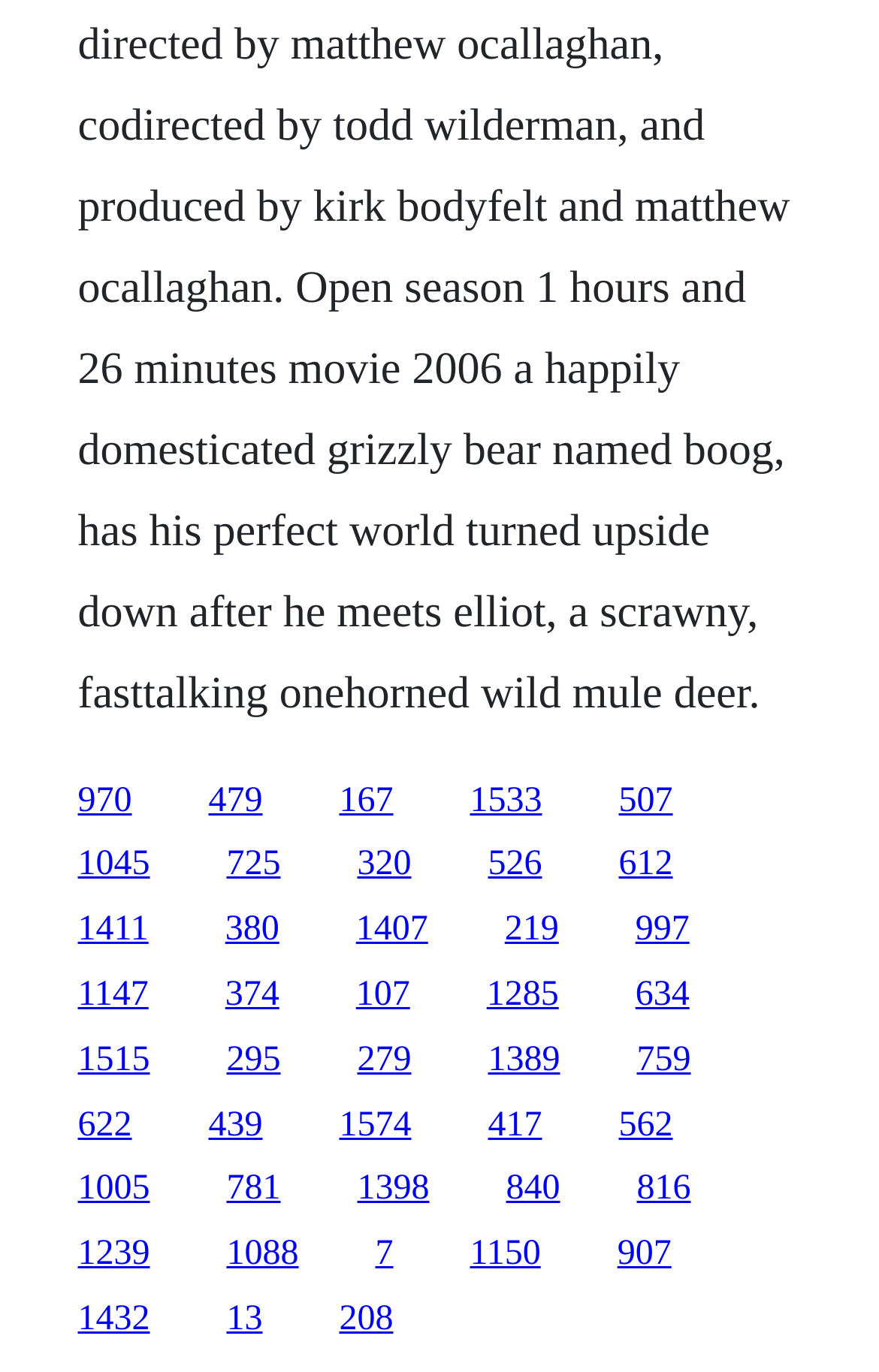Identify the bounding box coordinates of the clickable region required to complete the instruction: "click the first link". The coordinates should be given as four float numbers within the range of 0 and 1, i.e., [left, top, right, bottom].

[0.088, 0.569, 0.15, 0.597]